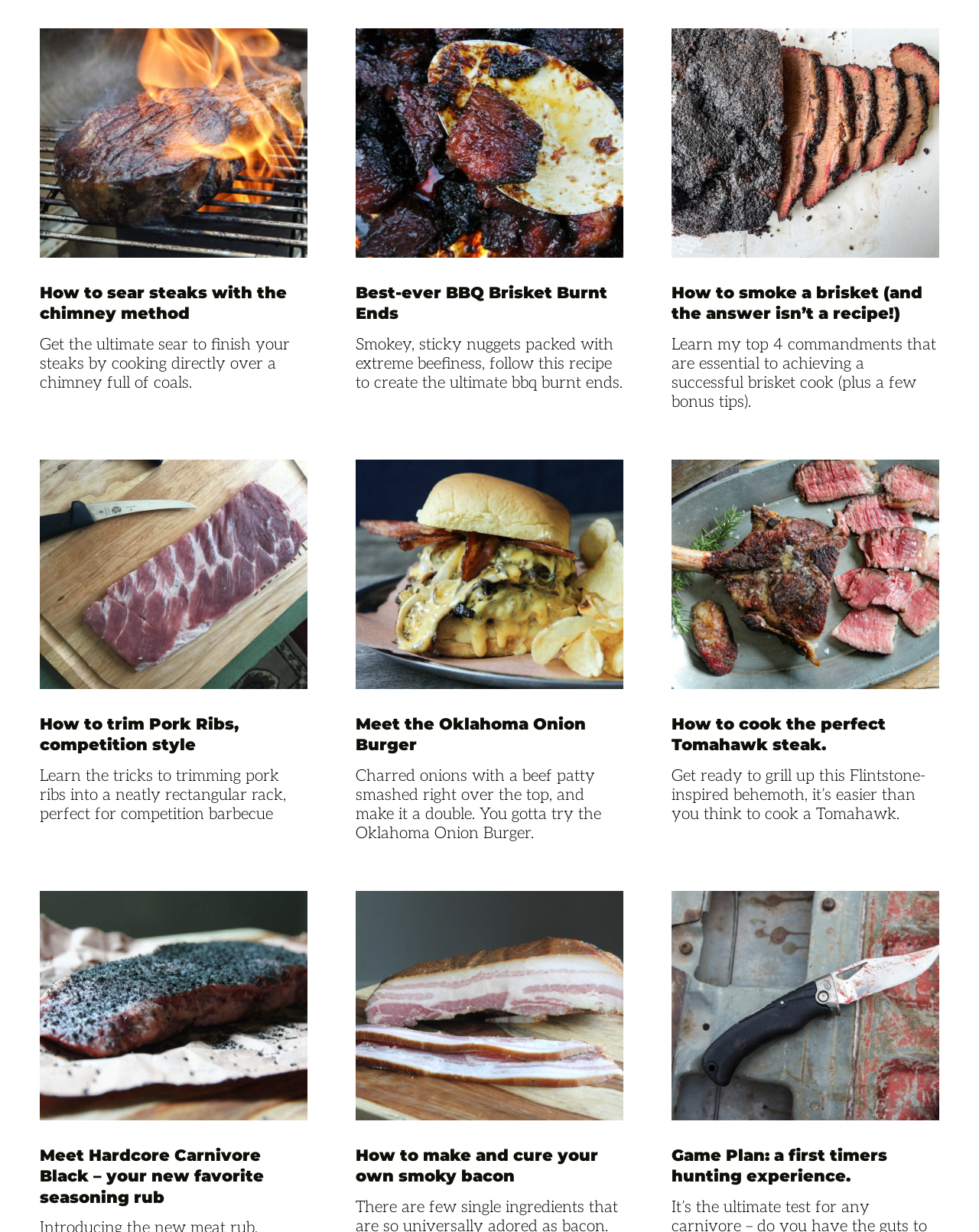Locate and provide the bounding box coordinates for the HTML element that matches this description: "alt="sticky burnt brisket ends"".

[0.363, 0.108, 0.637, 0.123]